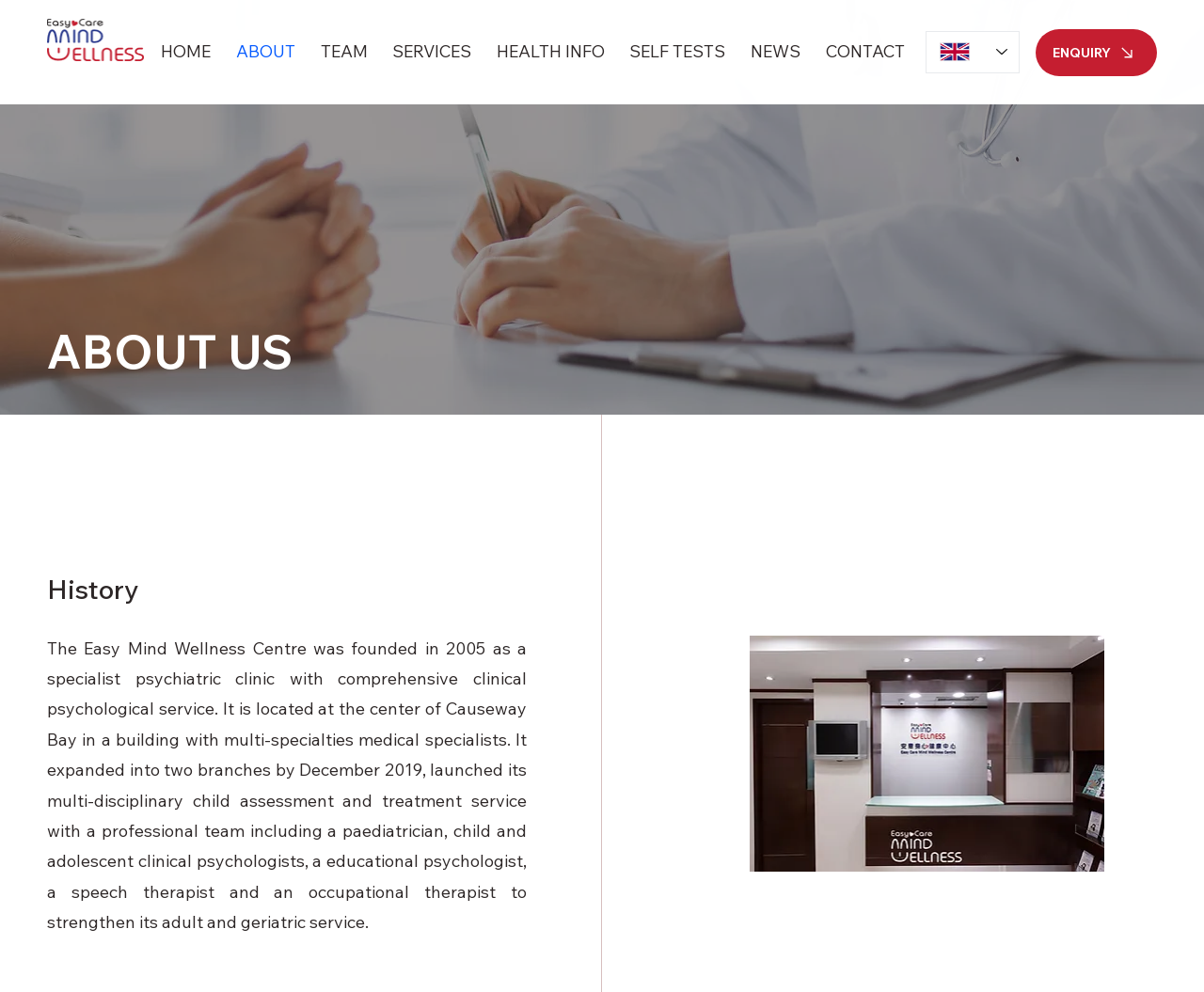Please identify the bounding box coordinates of the clickable area that will fulfill the following instruction: "Read about HEALTH INFO". The coordinates should be in the format of four float numbers between 0 and 1, i.e., [left, top, right, bottom].

[0.403, 0.031, 0.512, 0.074]